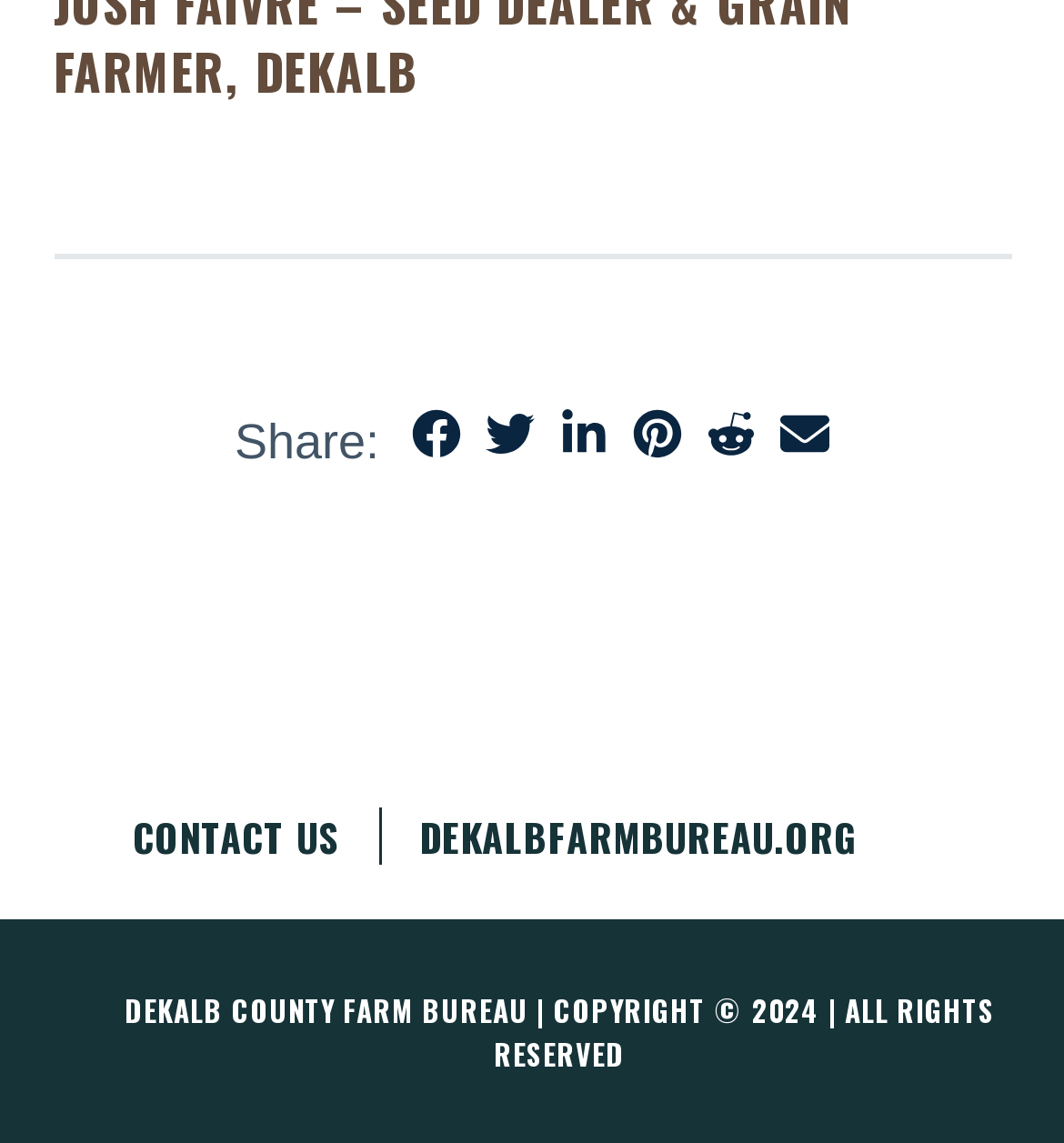How many links are available at the bottom of the webpage?
From the image, respond with a single word or phrase.

2